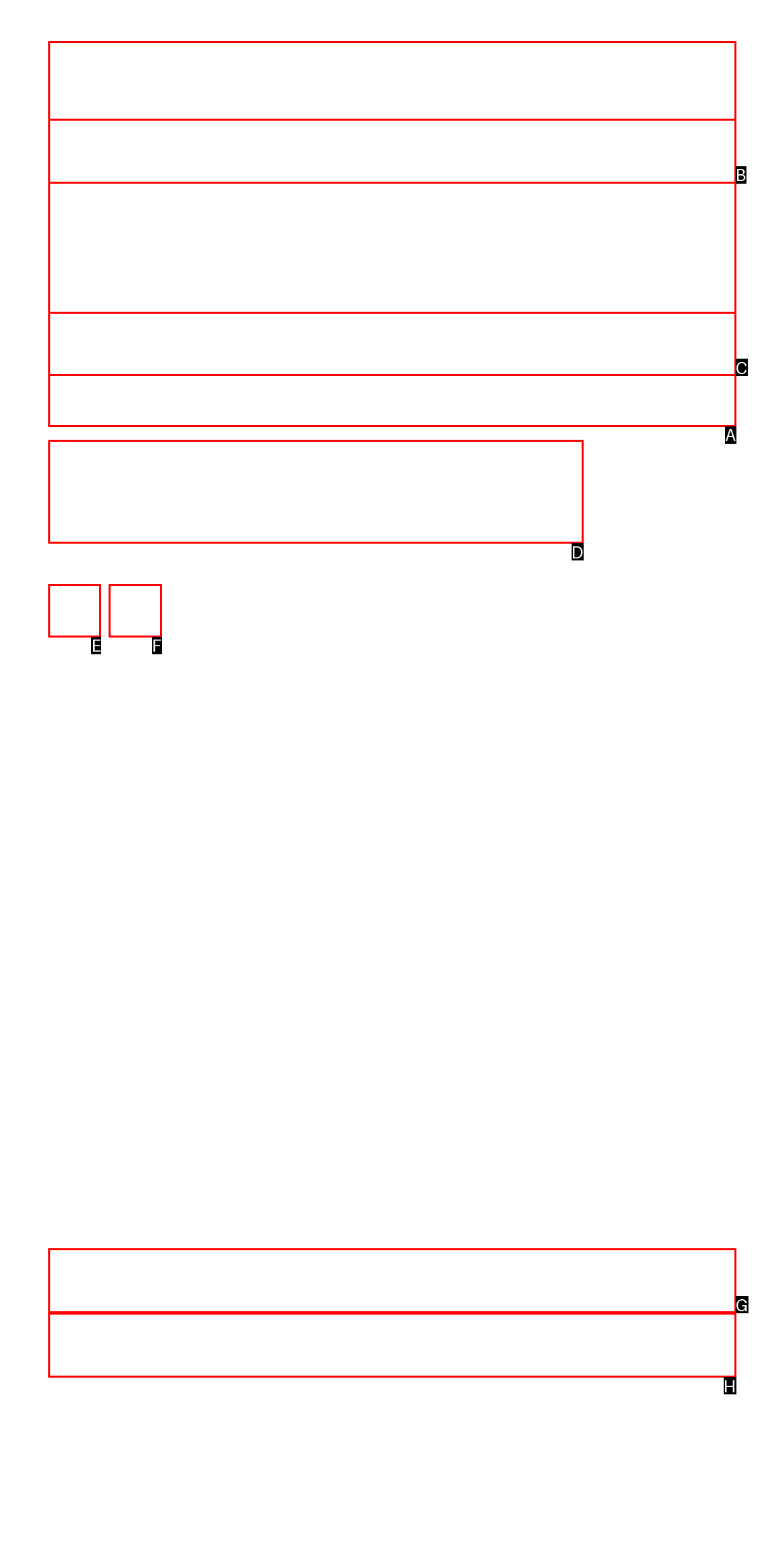Identify the correct lettered option to click in order to perform this task: Search for something. Respond with the letter.

D